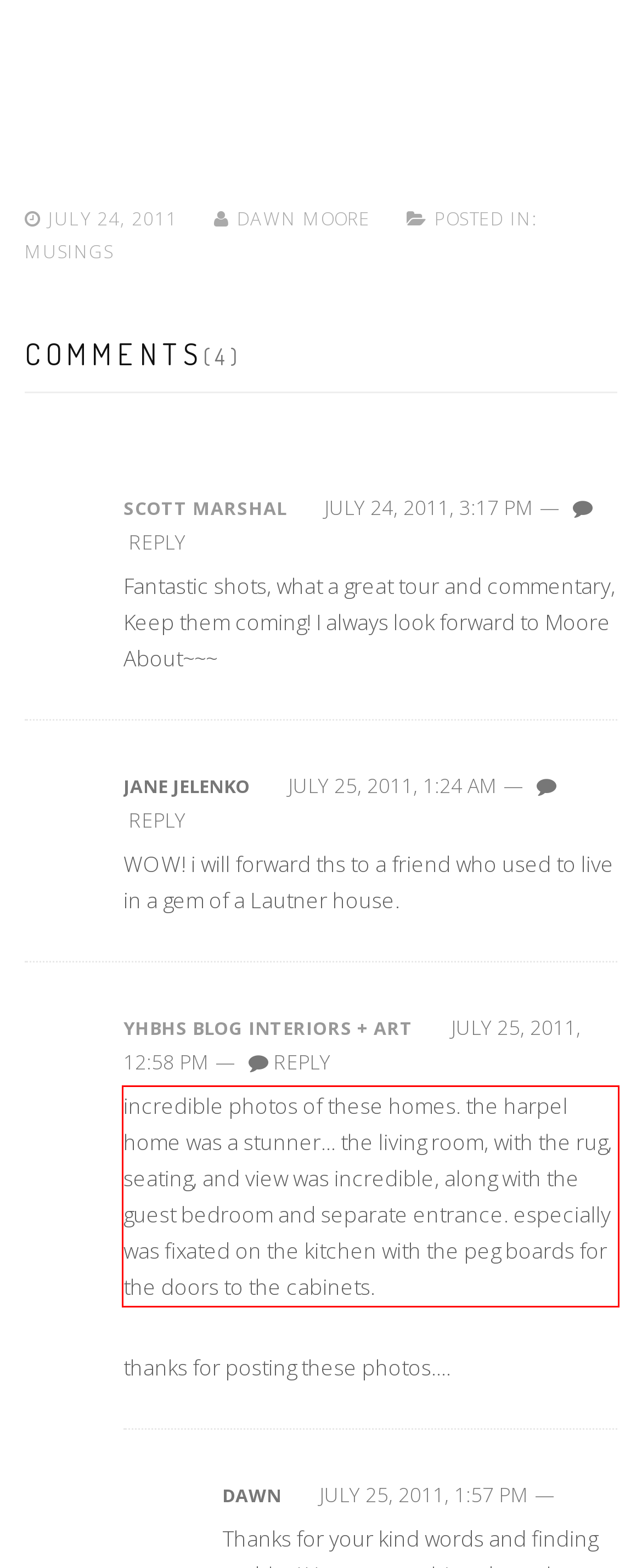Analyze the screenshot of a webpage where a red rectangle is bounding a UI element. Extract and generate the text content within this red bounding box.

incredible photos of these homes. the harpel home was a stunner… the living room, with the rug, seating, and view was incredible, along with the guest bedroom and separate entrance. especially was fixated on the kitchen with the peg boards for the doors to the cabinets.